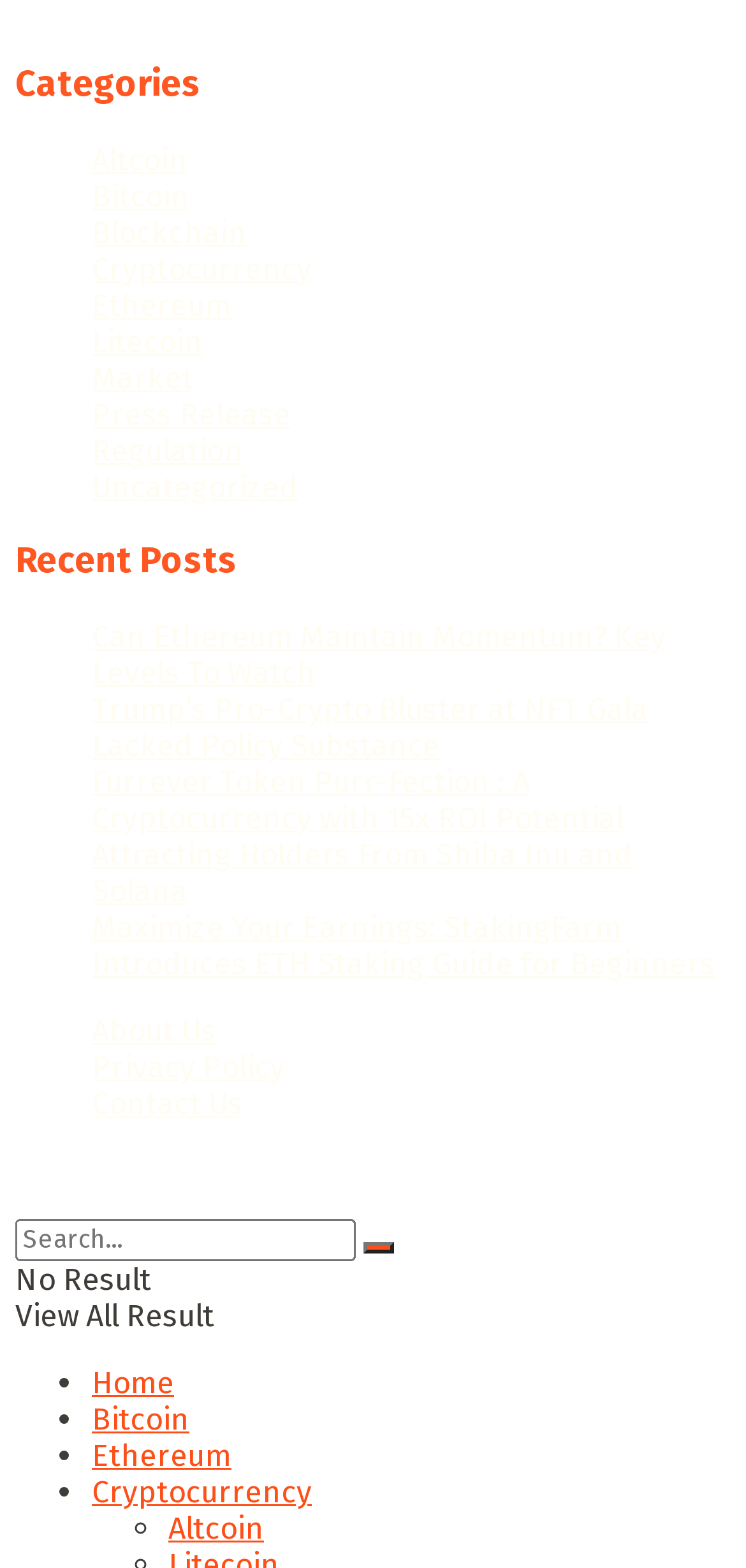Please mark the clickable region by giving the bounding box coordinates needed to complete this instruction: "Read about Ethereum".

[0.123, 0.917, 0.31, 0.94]